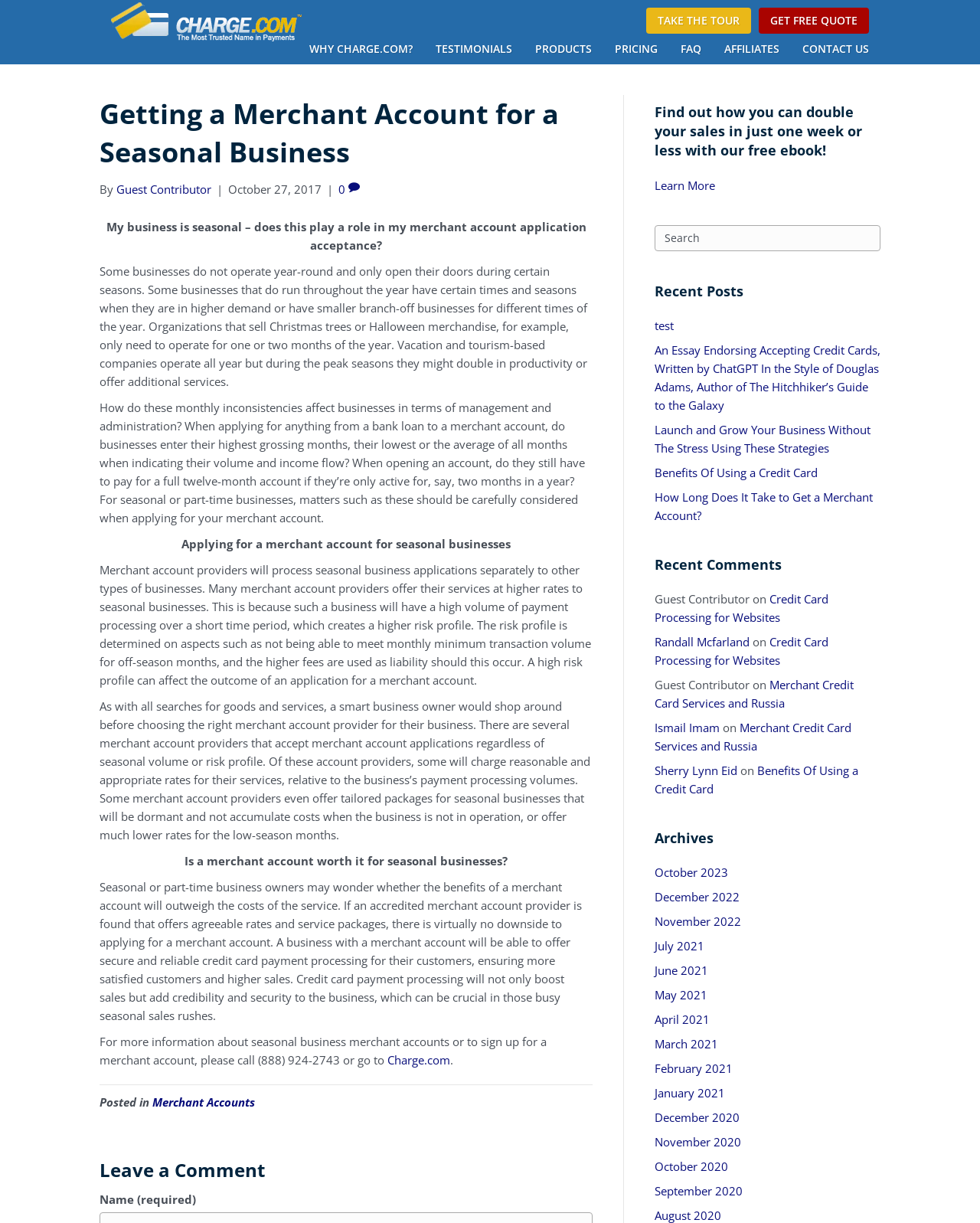Determine the bounding box coordinates of the element that should be clicked to execute the following command: "Learn more about Charge.com by clicking the 'Charge.com' link".

[0.113, 0.02, 0.308, 0.032]